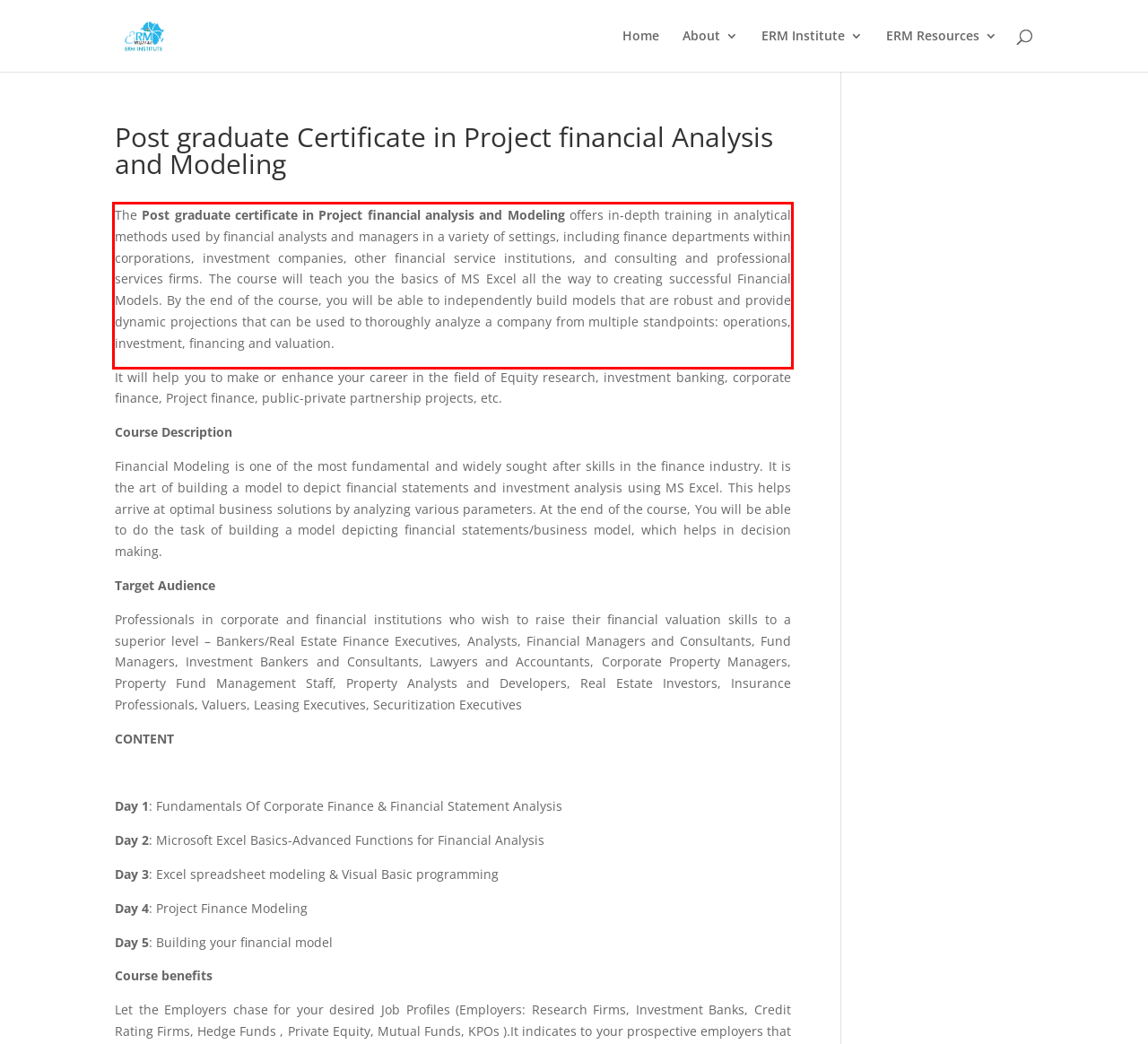Within the screenshot of a webpage, identify the red bounding box and perform OCR to capture the text content it contains.

The Post graduate certificate in Project financial analysis and Modeling offers in-depth training in analytical methods used by financial analysts and managers in a variety of settings, including finance departments within corporations, investment companies, other financial service institutions, and consulting and professional services firms. The course will teach you the basics of MS Excel all the way to creating successful Financial Models. By the end of the course, you will be able to independently build models that are robust and provide dynamic projections that can be used to thoroughly analyze a company from multiple standpoints: operations, investment, financing and valuation.